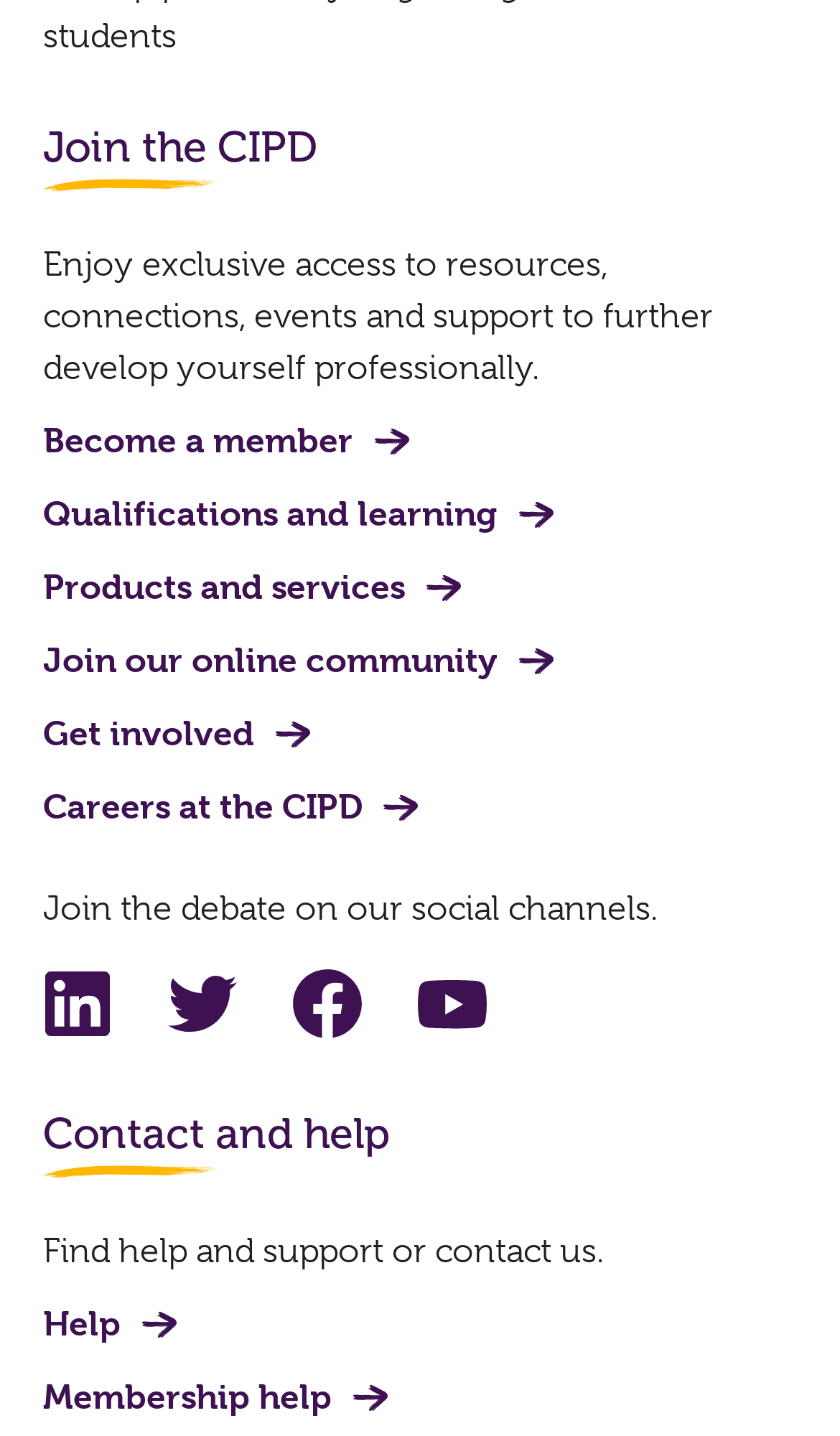What is the purpose of the 'Get involved' link?
Please give a detailed and elaborate answer to the question based on the image.

The 'Get involved' link is likely used to encourage users to participate in CIPD activities, events, or volunteer opportunities, as it is listed alongside other links related to membership, learning, and careers.